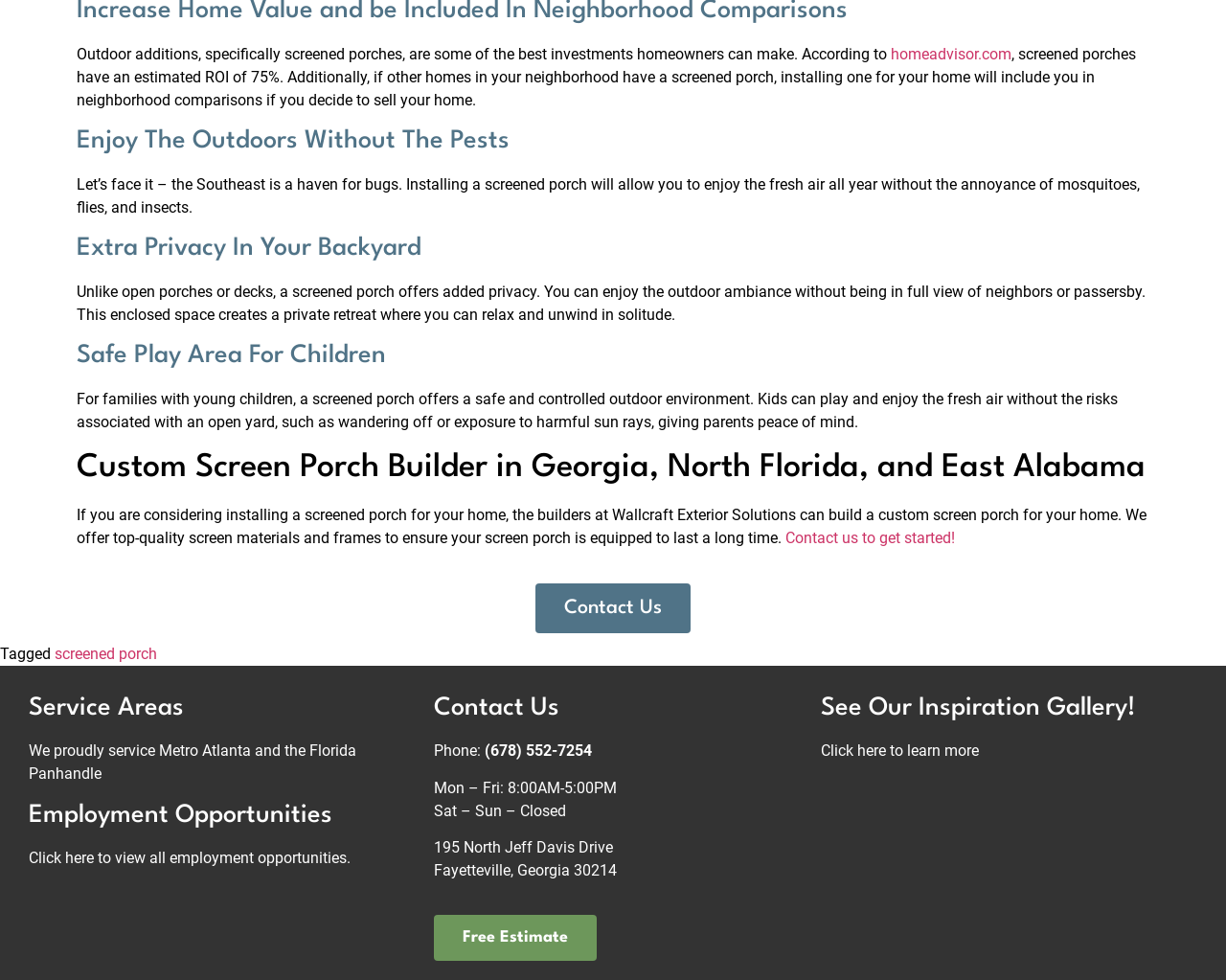Given the description of the UI element: "Fayetteville, Georgia 30214", predict the bounding box coordinates in the form of [left, top, right, bottom], with each value being a float between 0 and 1.

[0.354, 0.879, 0.503, 0.897]